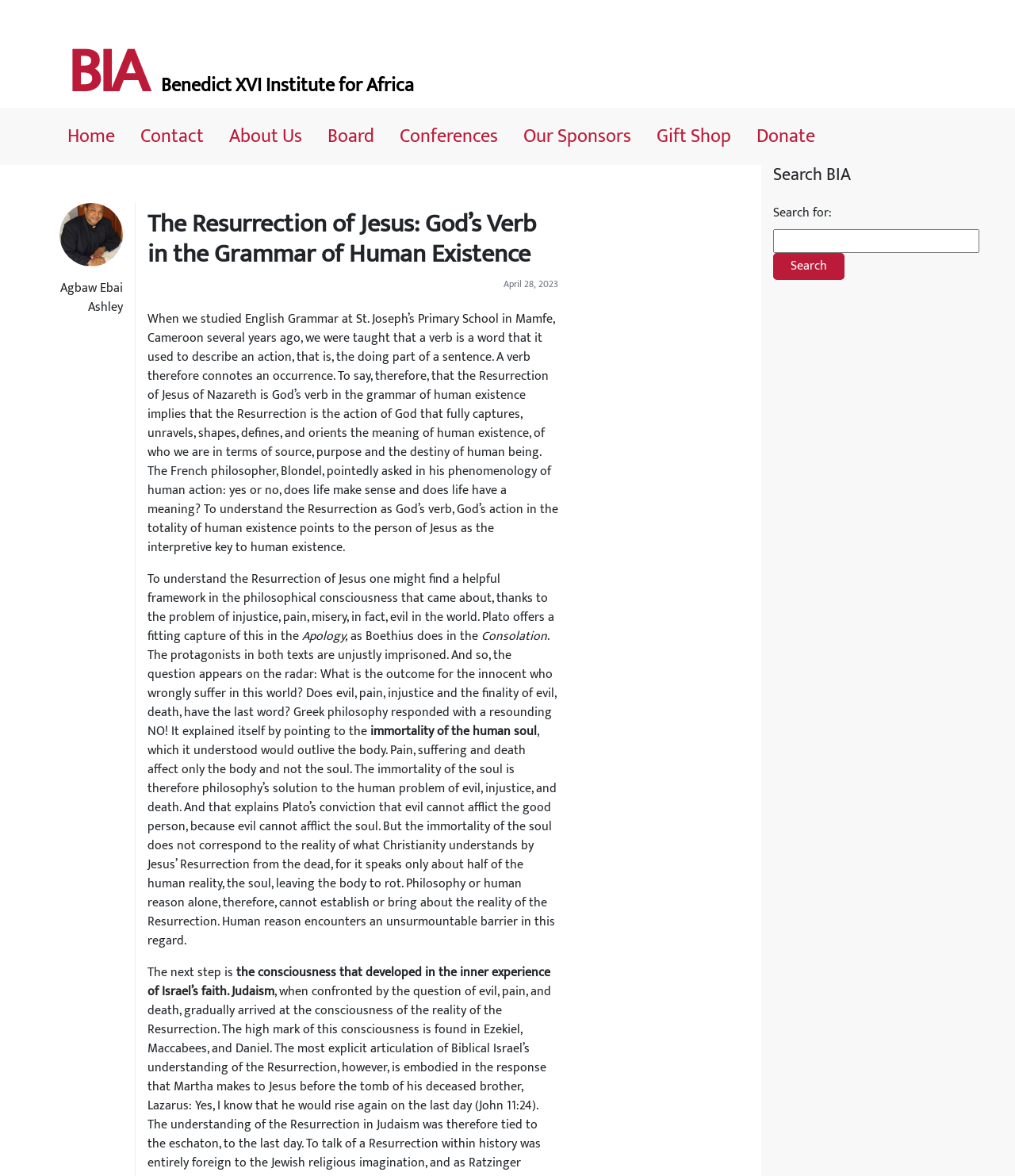Utilize the information from the image to answer the question in detail:
What is the name of the author of the article?

The author's name is mentioned in the article, specifically in the text 'Agbaw Ebai Ashley' which is located below the image of Agbaw Ebai.